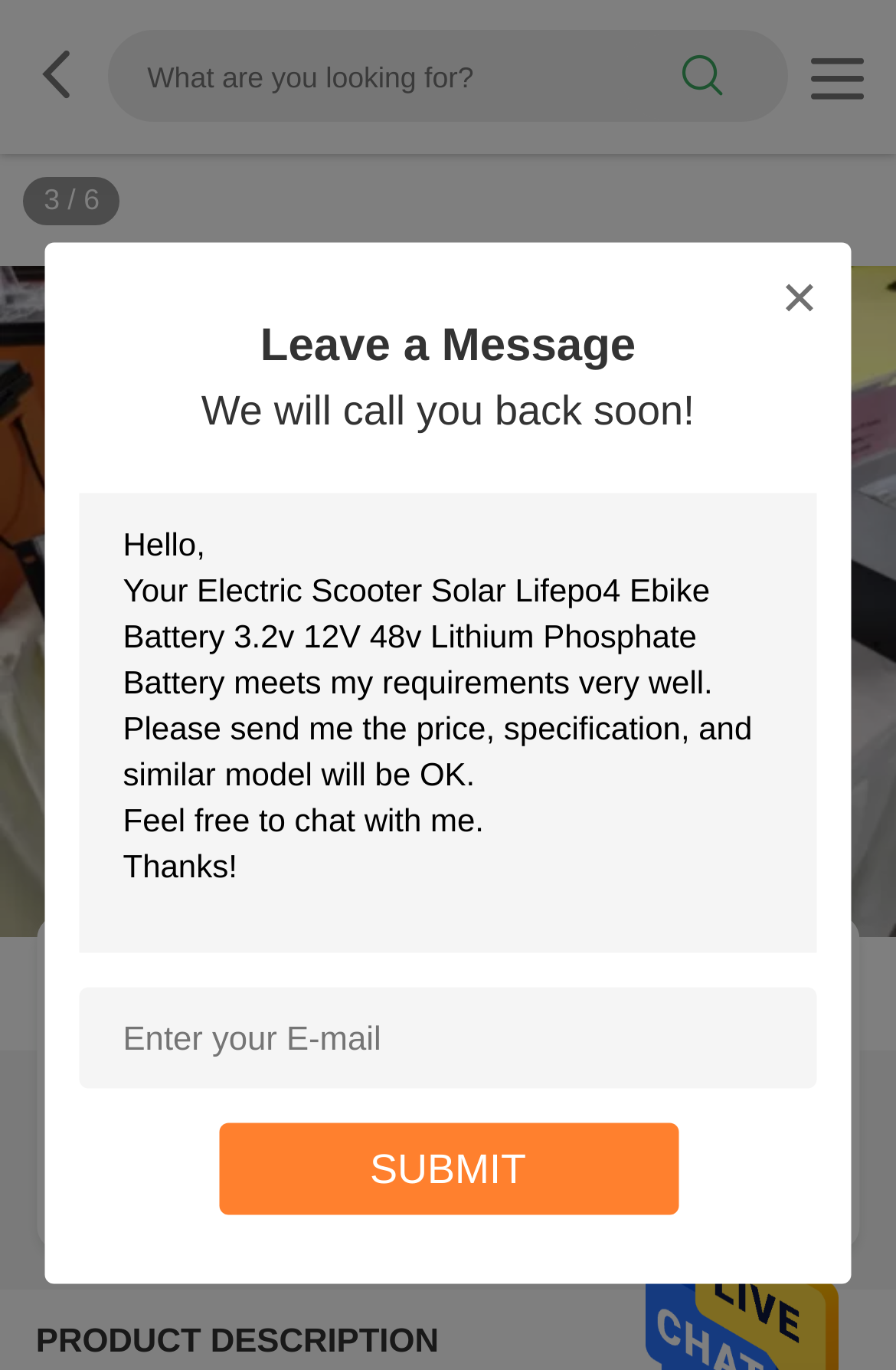Provide a short, one-word or phrase answer to the question below:
What is the minimum order quantity?

200pcs